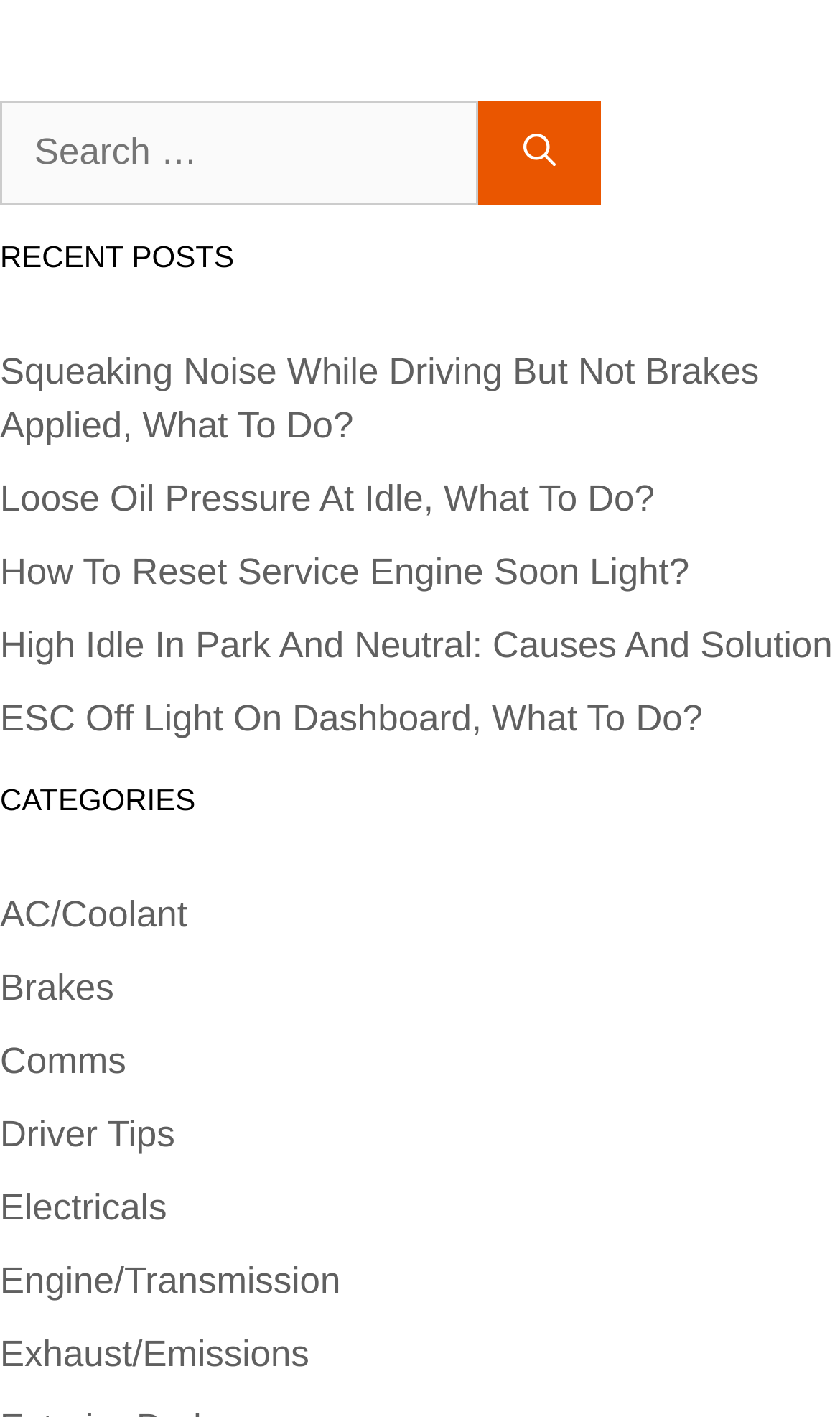Please specify the bounding box coordinates of the region to click in order to perform the following instruction: "Browse the 'AC/Coolant' category".

[0.0, 0.631, 0.223, 0.659]